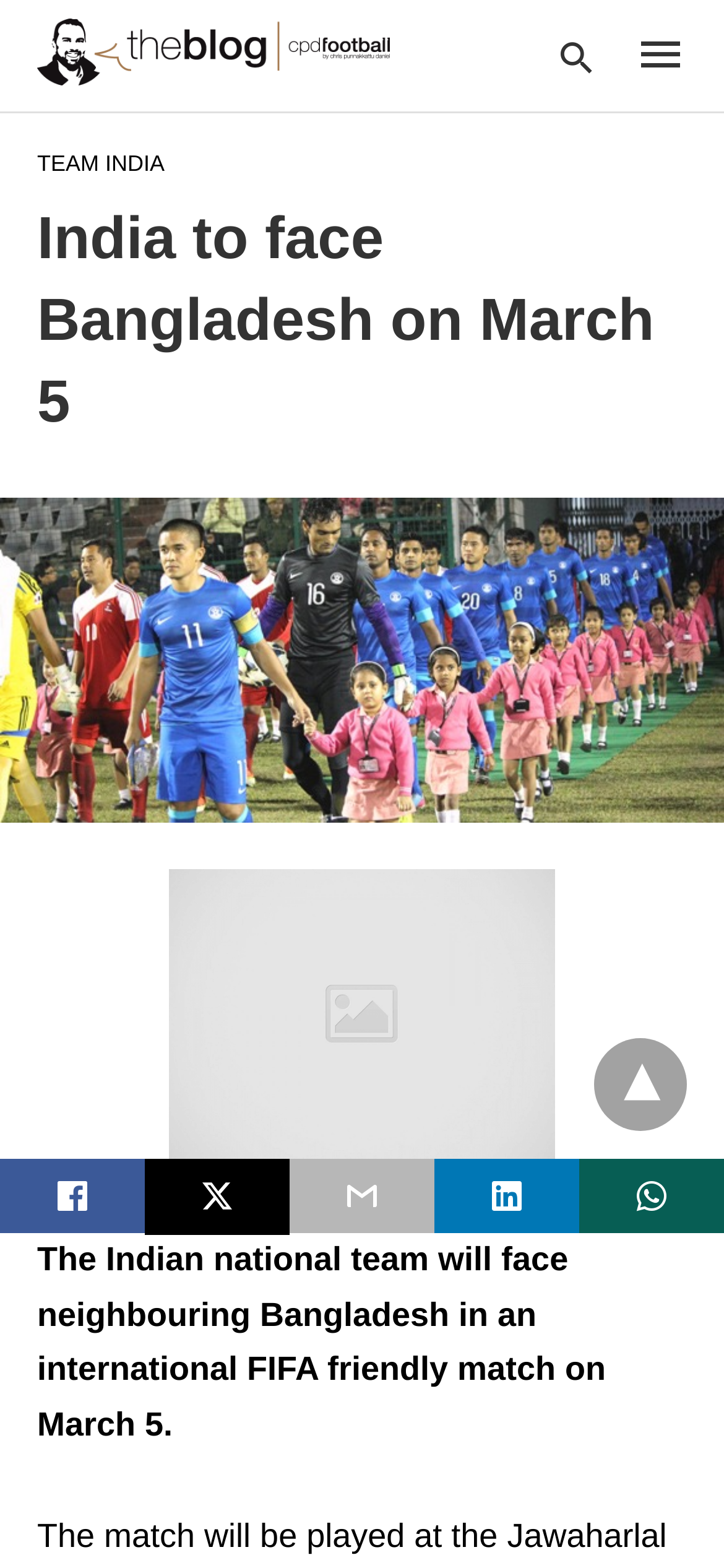Locate the bounding box coordinates of the clickable area to execute the instruction: "read about team India". Provide the coordinates as four float numbers between 0 and 1, represented as [left, top, right, bottom].

[0.051, 0.096, 0.227, 0.113]